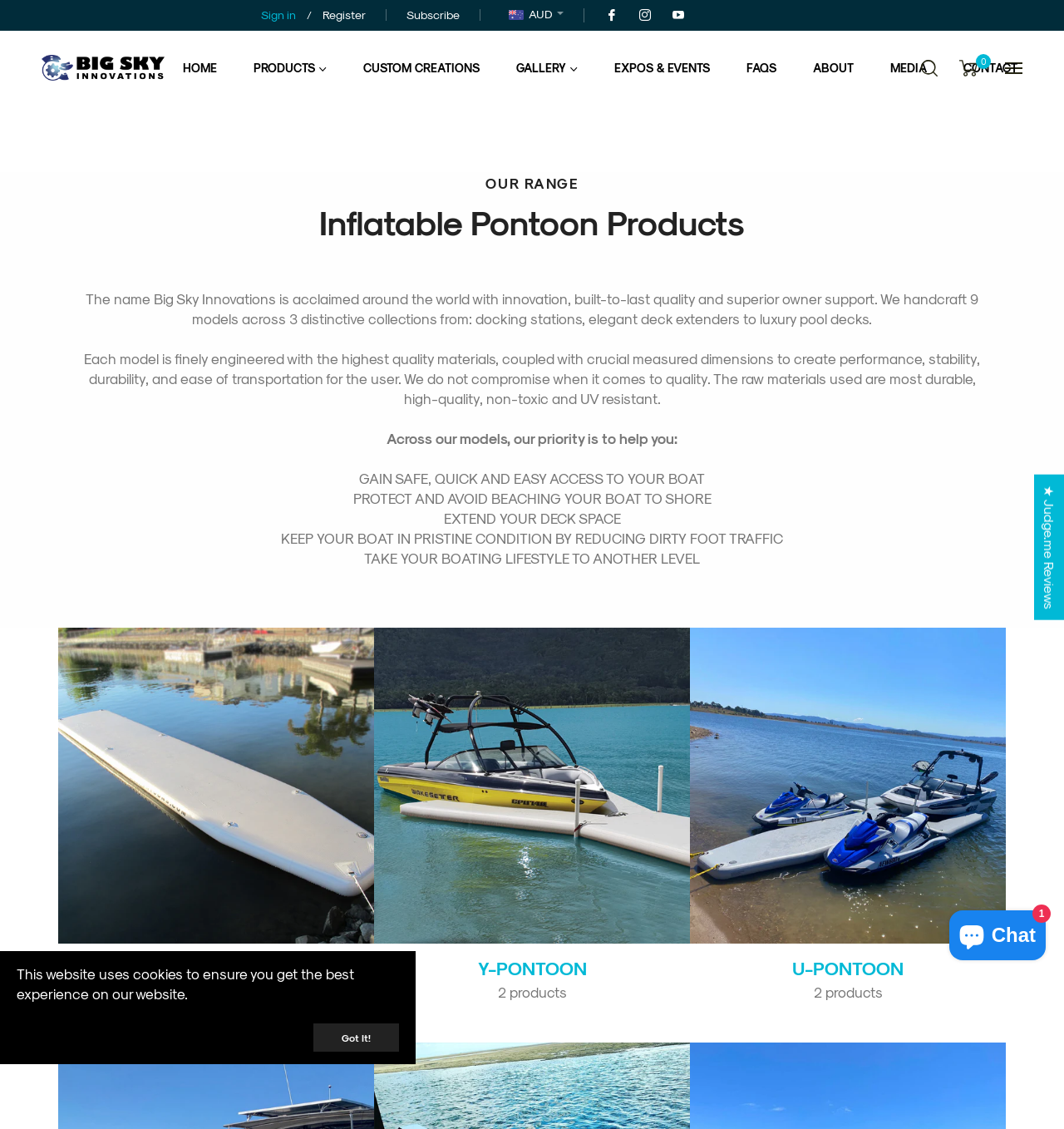How many models are available in the STRAIGHT PONTOON collection?
Examine the image and provide an in-depth answer to the question.

On the webpage, under the STRAIGHT PONTOON heading, it is mentioned that there are 2 products available in this collection. This information is provided below the image of the STRAIGHT PONTOON model.